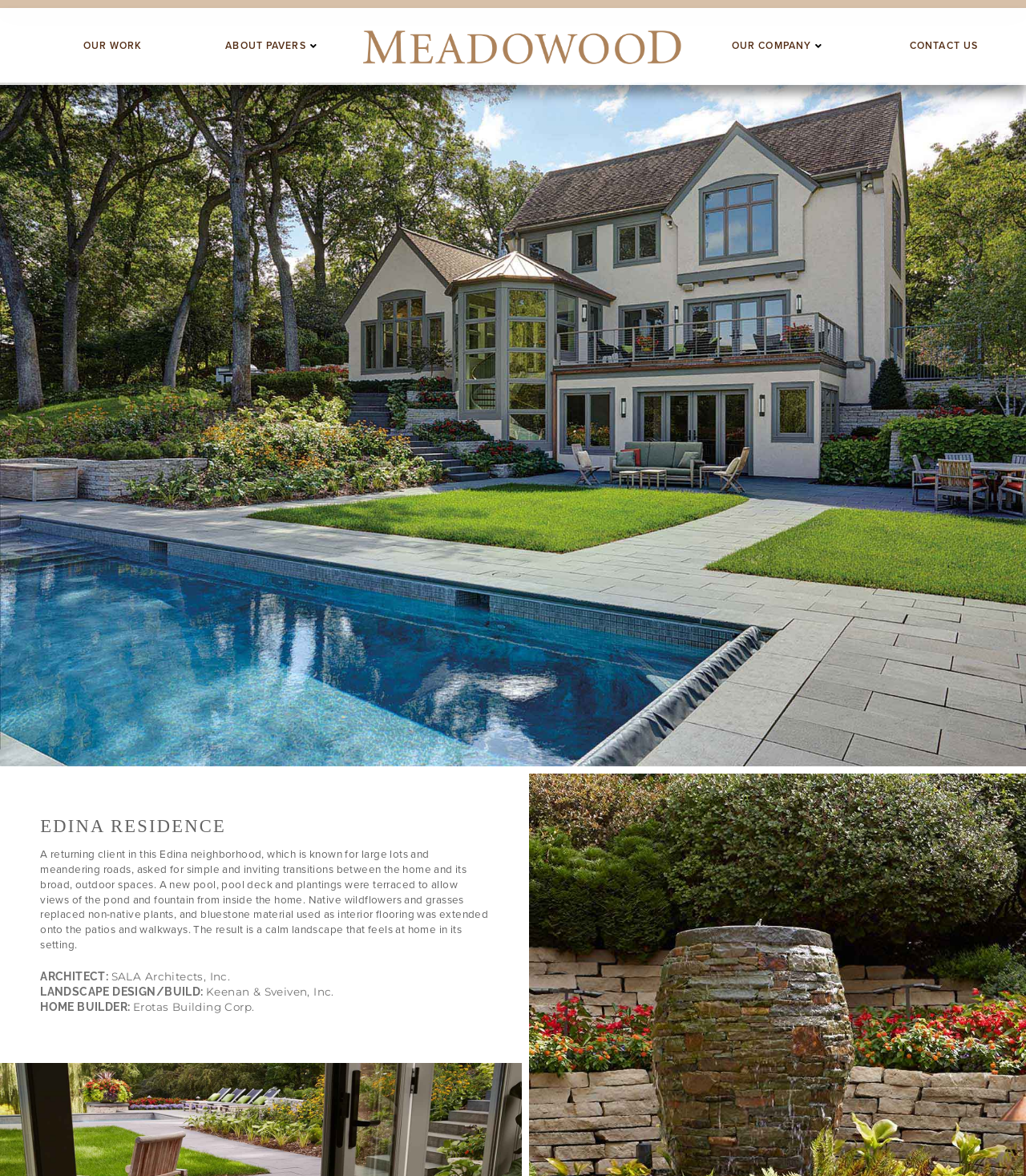What material was used for interior flooring and extended onto the patios and walkways?
Offer a detailed and full explanation in response to the question.

According to the webpage, bluestone material was used as interior flooring and was extended onto the patios and walkways to create a seamless transition between the home and its outdoor spaces.